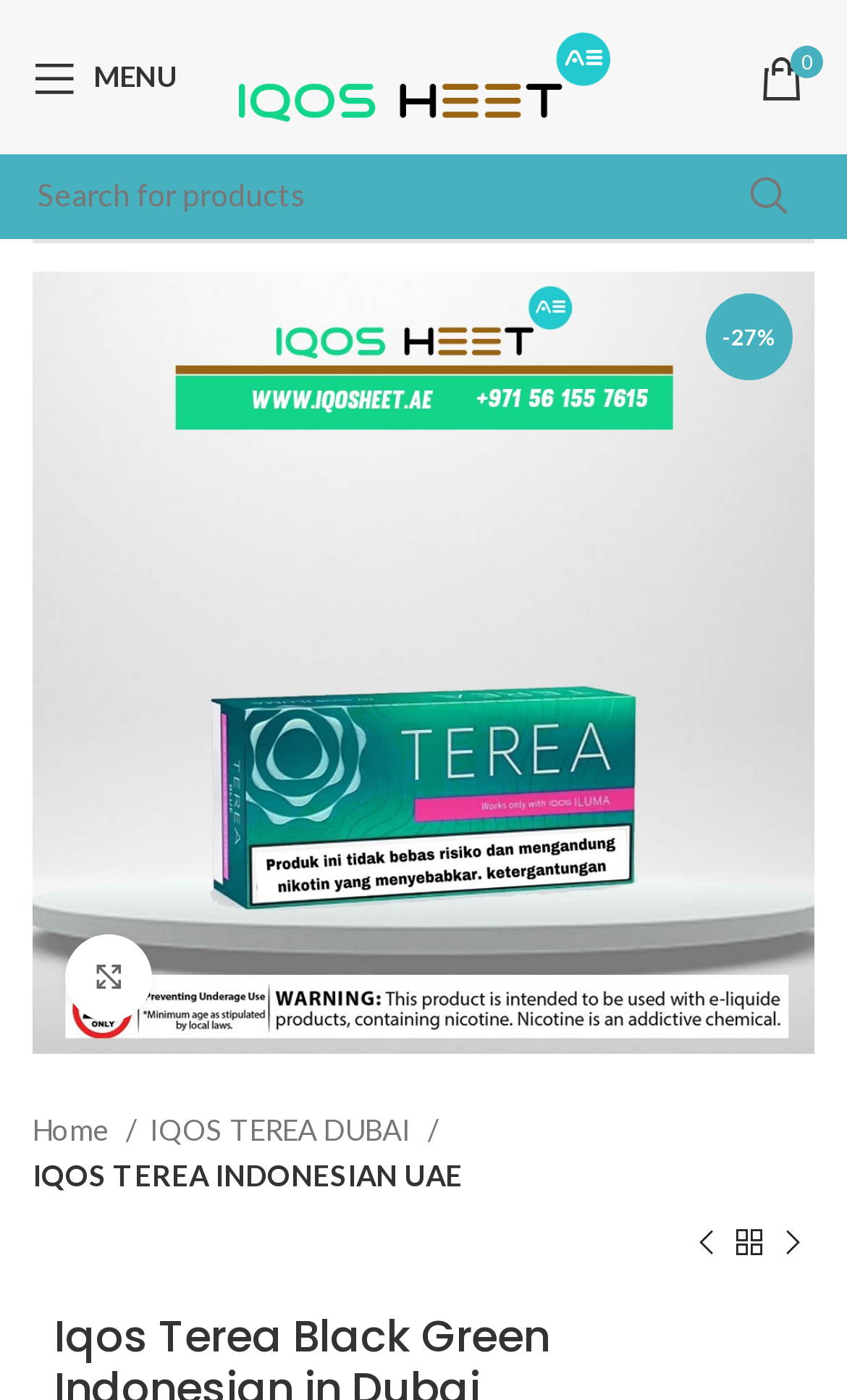What is the direction of the arrow icon?
Please analyze the image and answer the question with as much detail as possible.

I searched for any icon elements and found the link '' which represents an arrow icon, and based on the Unicode character, I determined that the direction of the arrow is to the right.